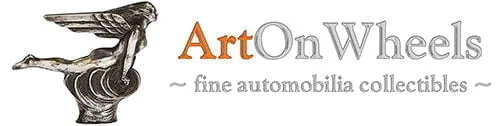Please look at the image and answer the question with a detailed explanation: What is the significance of the winged figure in the logo?

The stylized winged figure in the logo epitomizes the elegance and craftsmanship associated with automotive artistry, which is a key aspect of the brand's identity and the type of collectibles it offers.